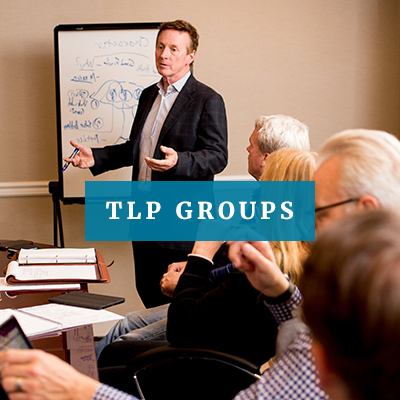What are some members of the group doing?
Refer to the image and provide a one-word or short phrase answer.

Jotting down notes